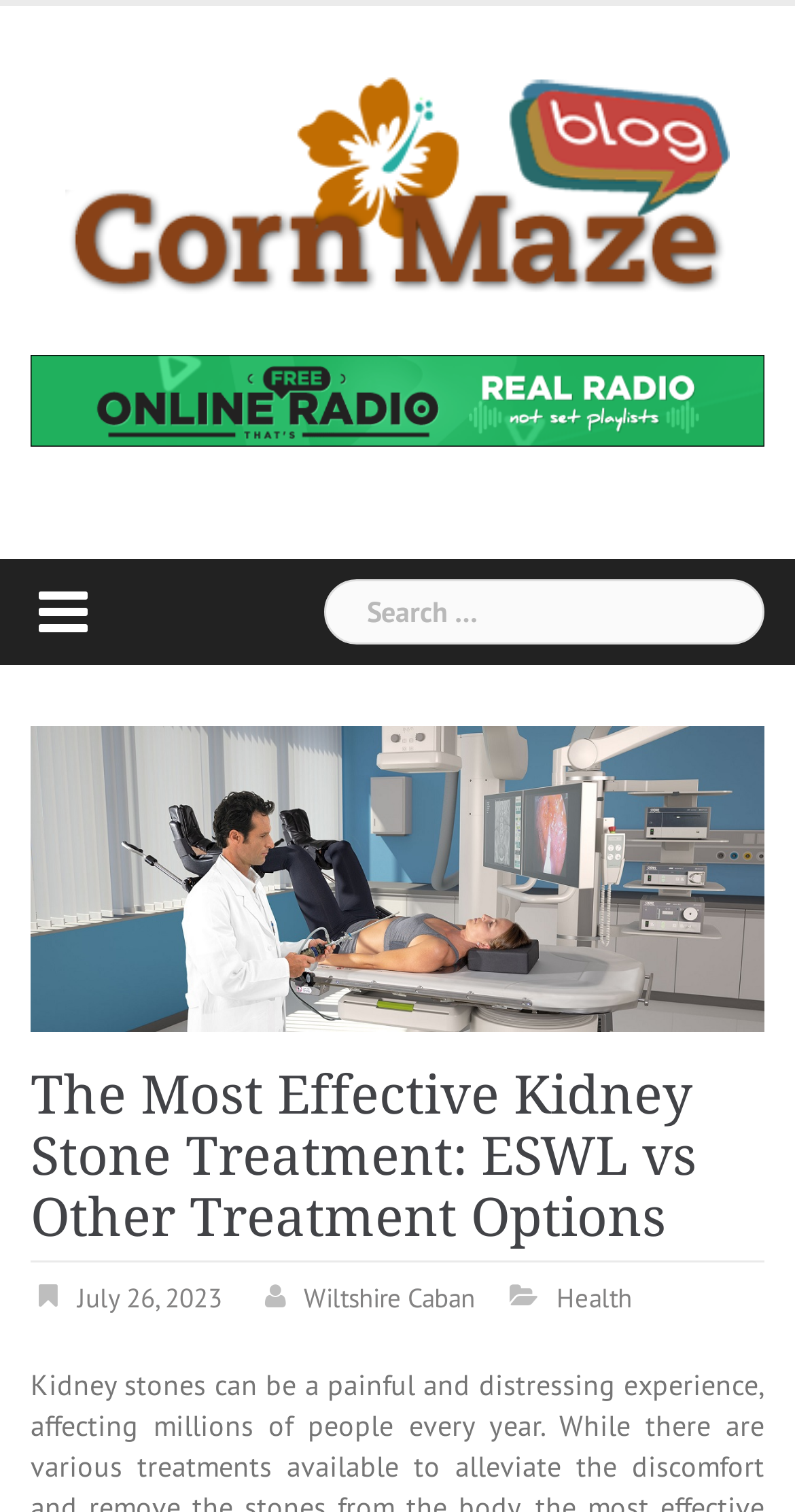Please study the image and answer the question comprehensively:
What is the topic of the current article?

The topic of the current article can be inferred from the heading 'The Most Effective Kidney Stone Treatment: ESWL vs Other Treatment Options', which suggests that the article is discussing various treatment options for kidney stones.